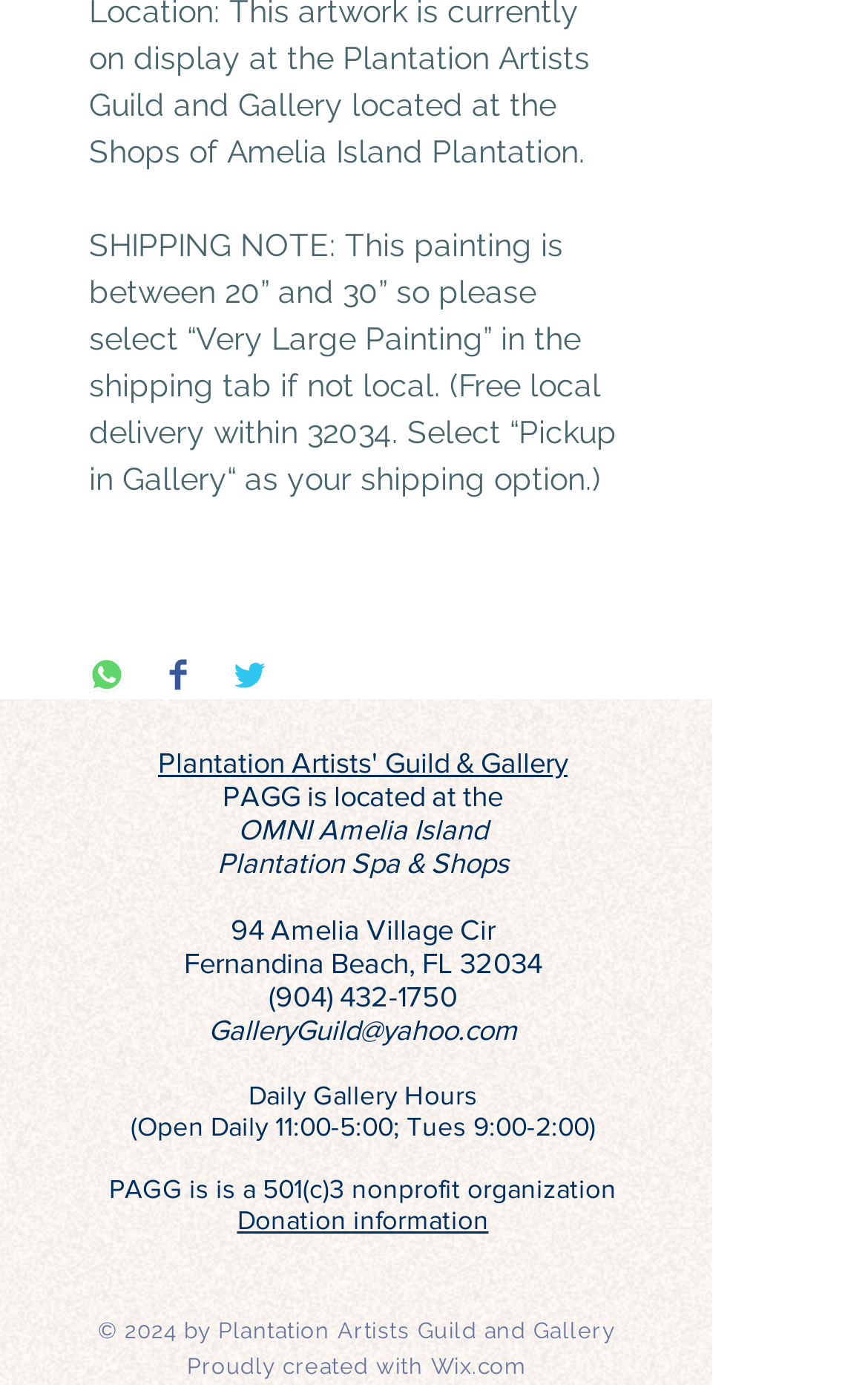Provide a one-word or brief phrase answer to the question:
What is the location of PAGG?

OMNI Amelia Island